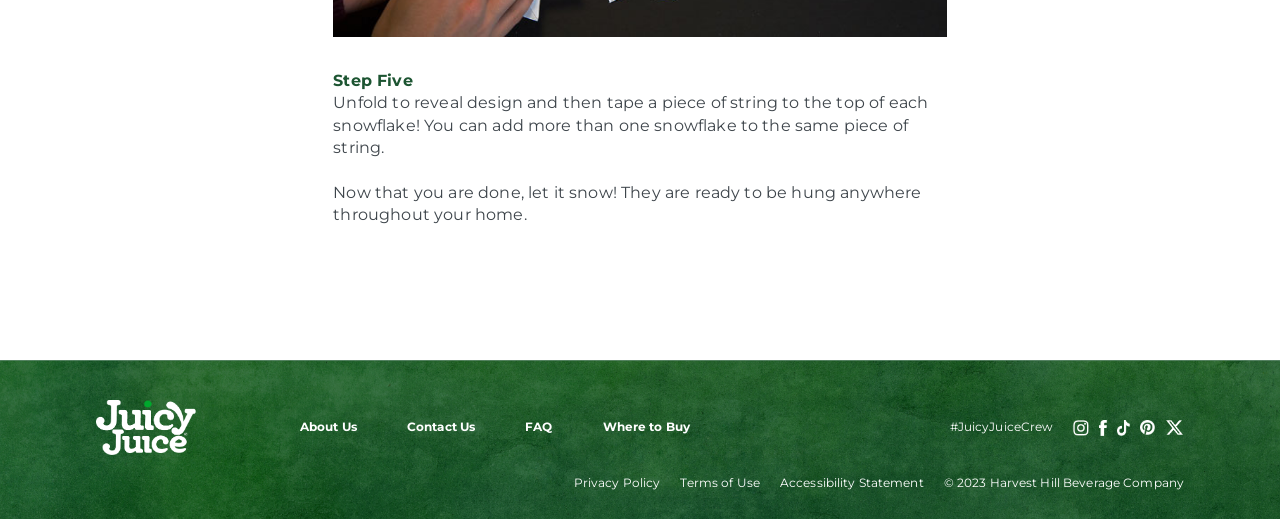Identify the bounding box coordinates for the element you need to click to achieve the following task: "Click on the About Us link". Provide the bounding box coordinates as four float numbers between 0 and 1, in the form [left, top, right, bottom].

[0.234, 0.808, 0.279, 0.84]